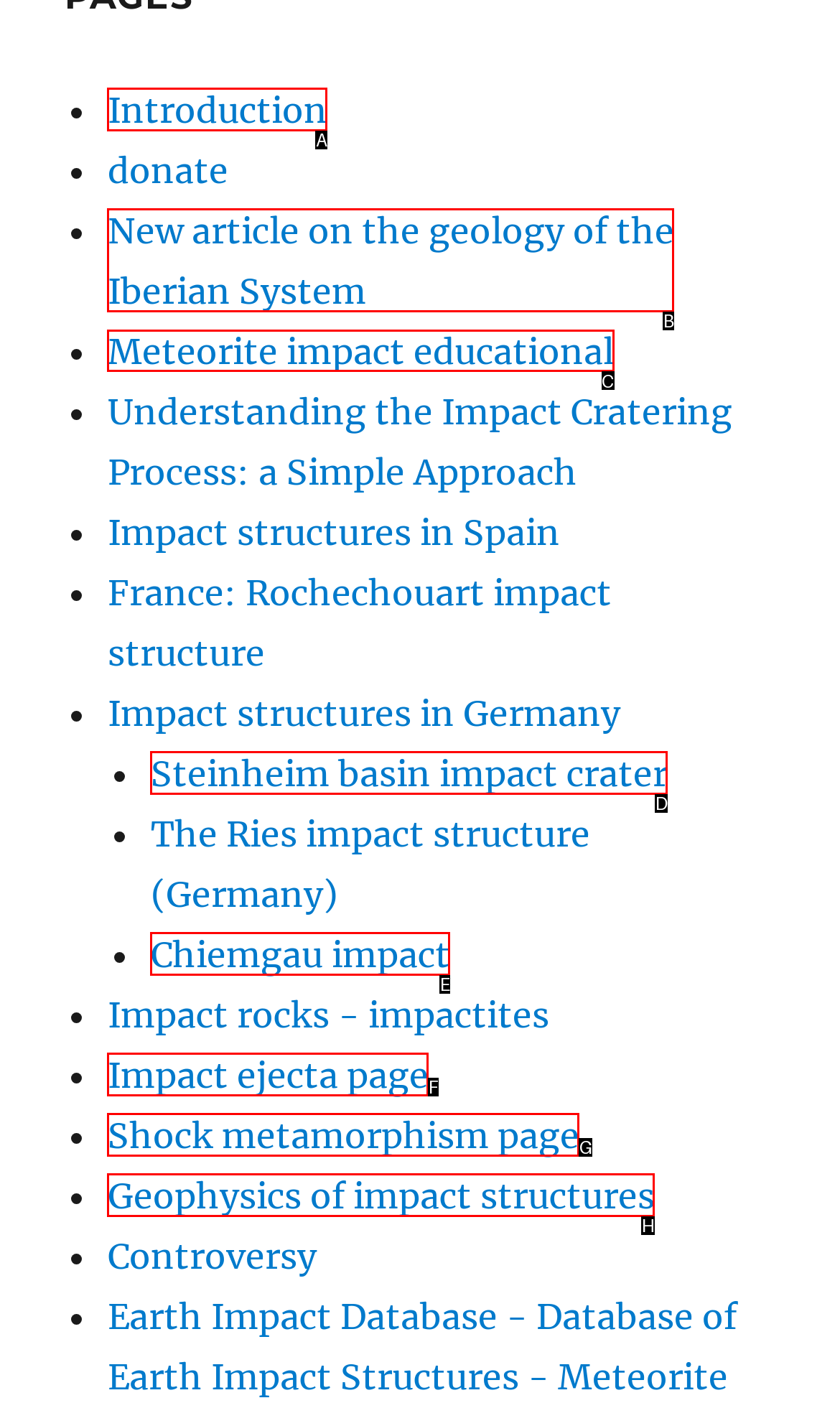Tell me which one HTML element I should click to complete the following task: Read about Meteorite impact educational Answer with the option's letter from the given choices directly.

C